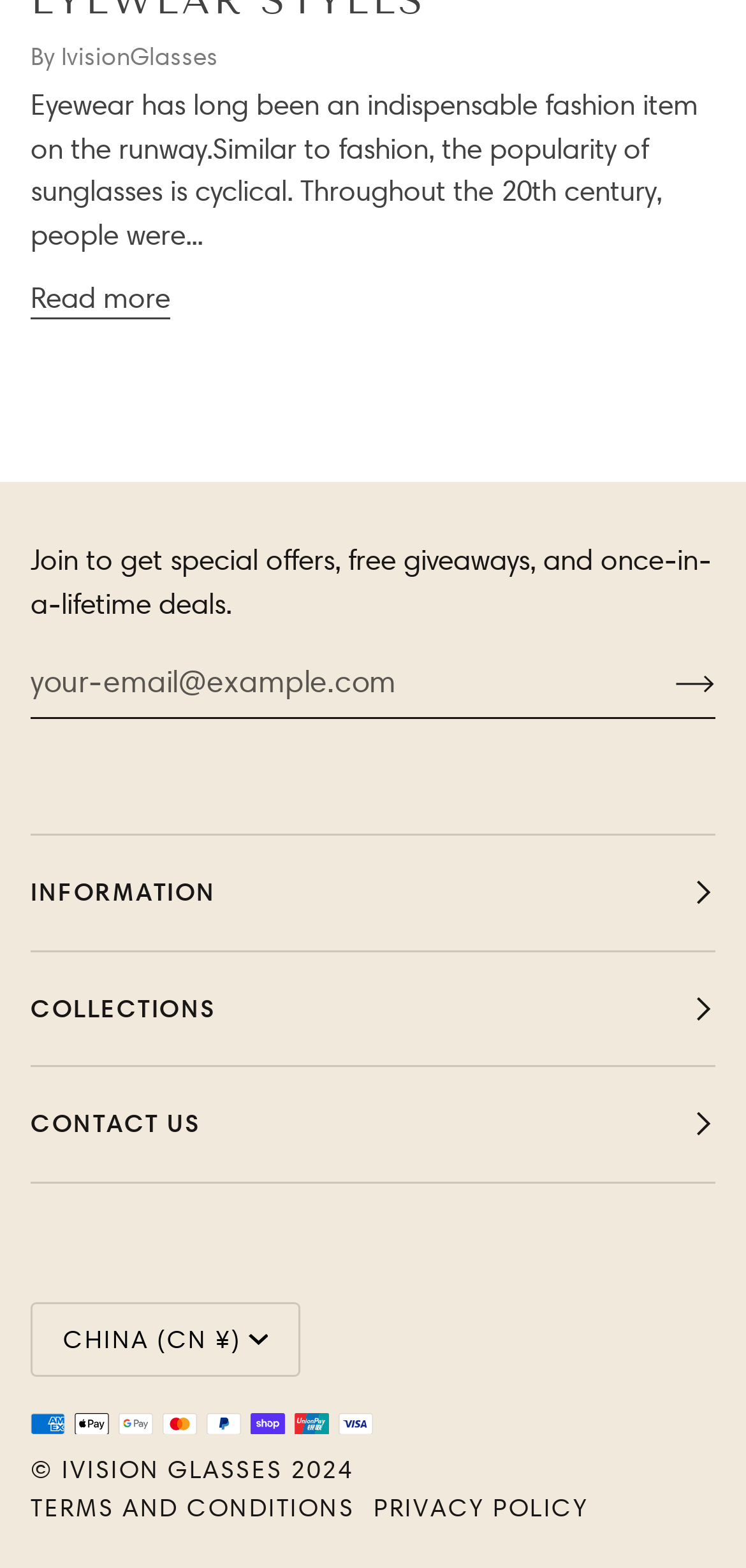Given the element description: "CONTACT US", predict the bounding box coordinates of this UI element. The coordinates must be four float numbers between 0 and 1, given as [left, top, right, bottom].

[0.041, 0.681, 0.959, 0.755]